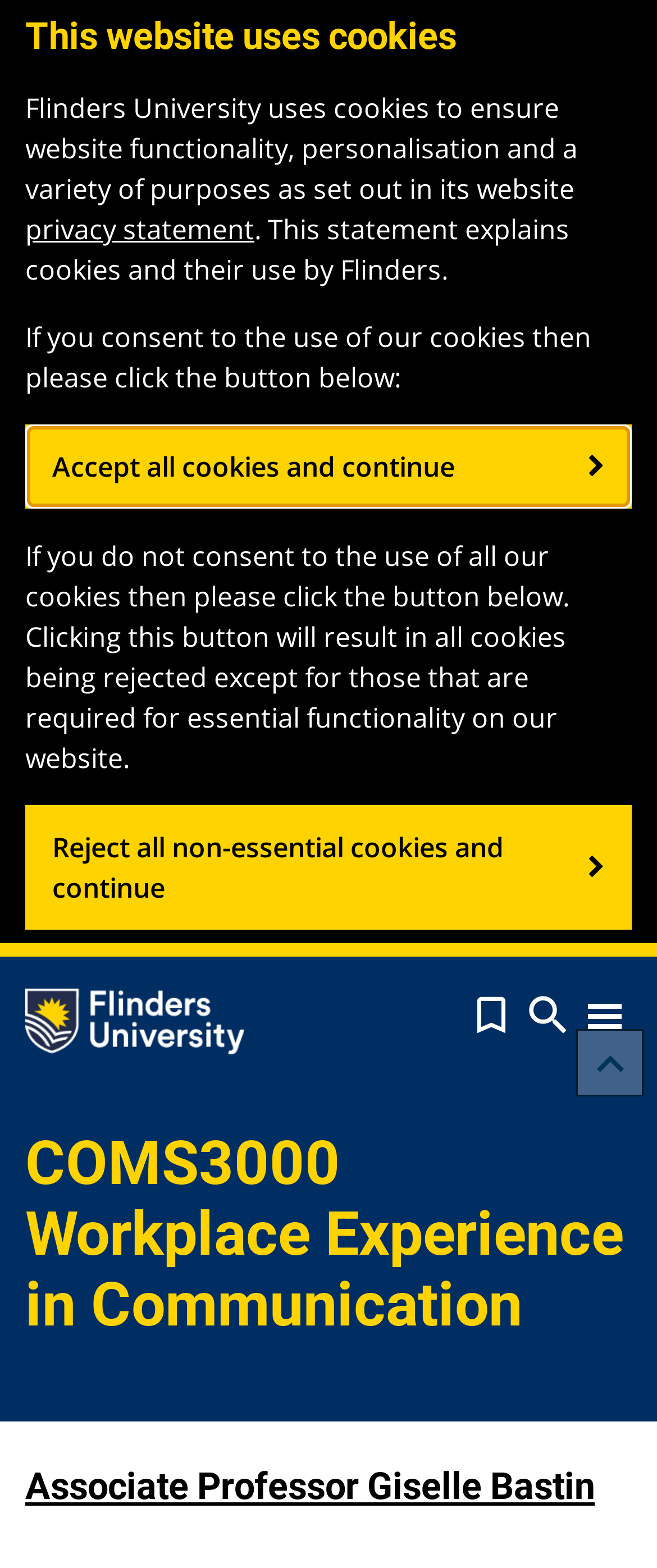Specify the bounding box coordinates of the element's region that should be clicked to achieve the following instruction: "Go to the privacy statement". The bounding box coordinates consist of four float numbers between 0 and 1, in the format [left, top, right, bottom].

[0.038, 0.135, 0.387, 0.158]